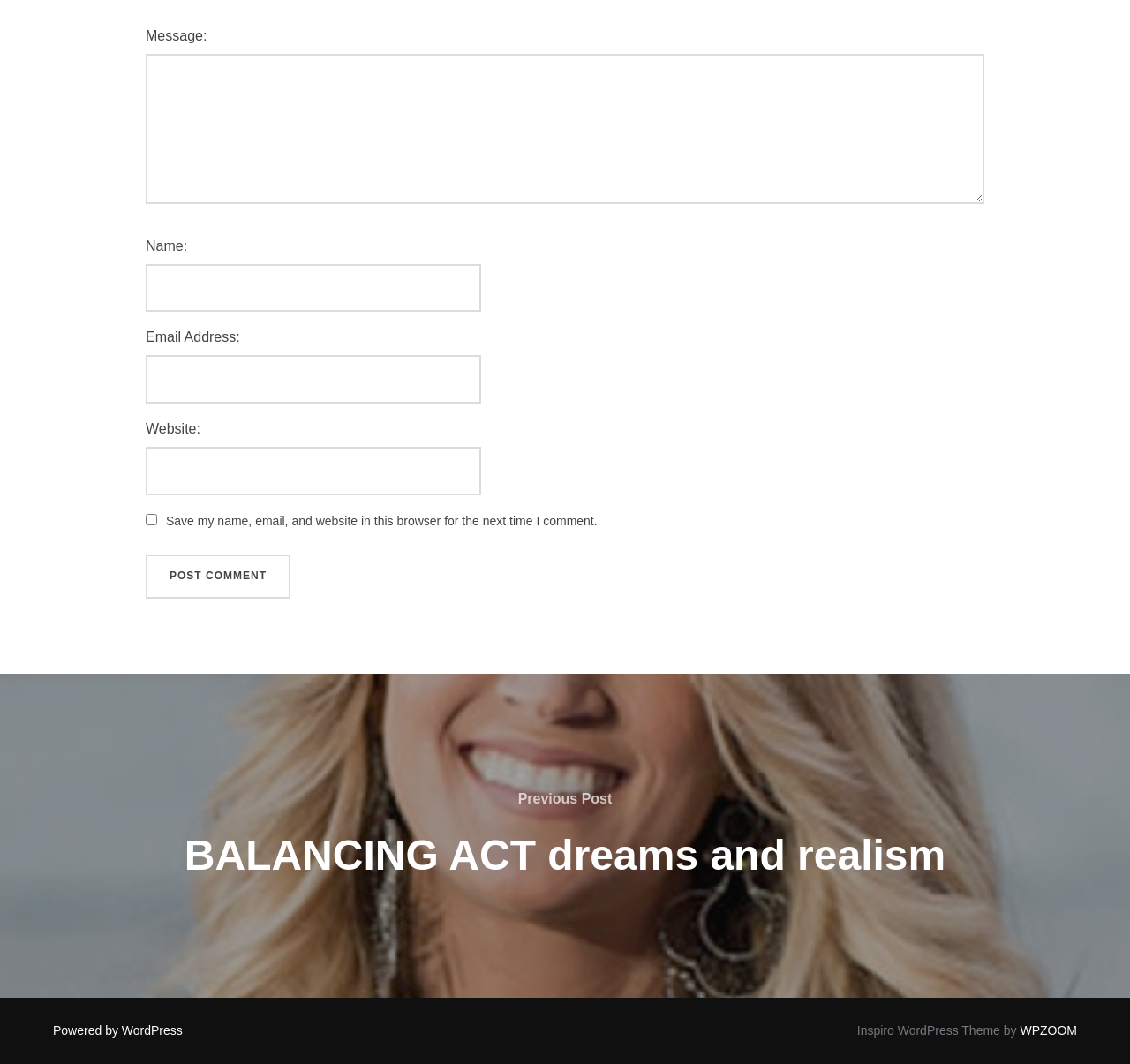Predict the bounding box for the UI component with the following description: "parent_node: Email Address: name="email"".

[0.129, 0.334, 0.426, 0.379]